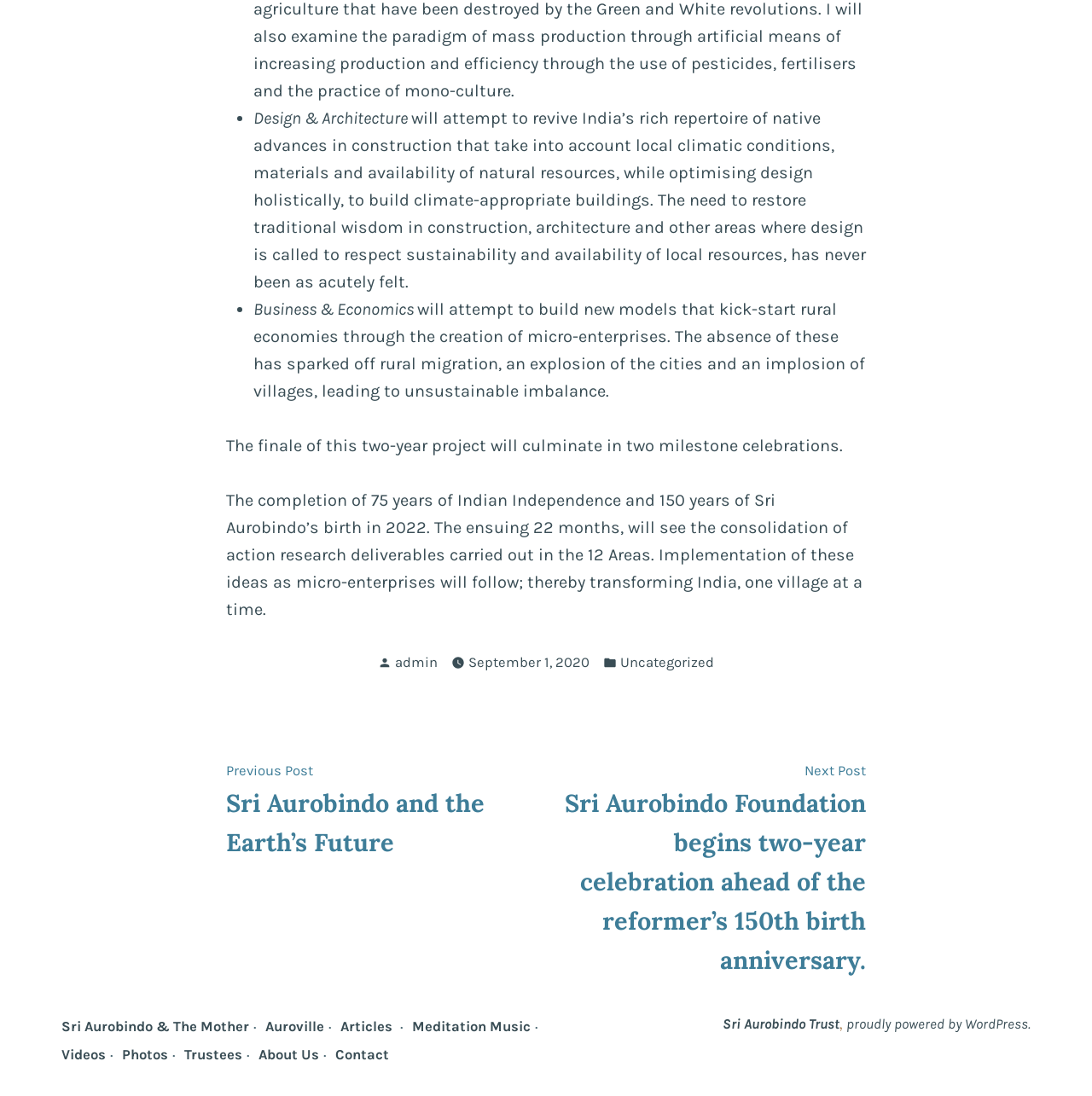Determine the bounding box coordinates of the target area to click to execute the following instruction: "Click on 'Contact'."

[0.307, 0.955, 0.356, 0.97]